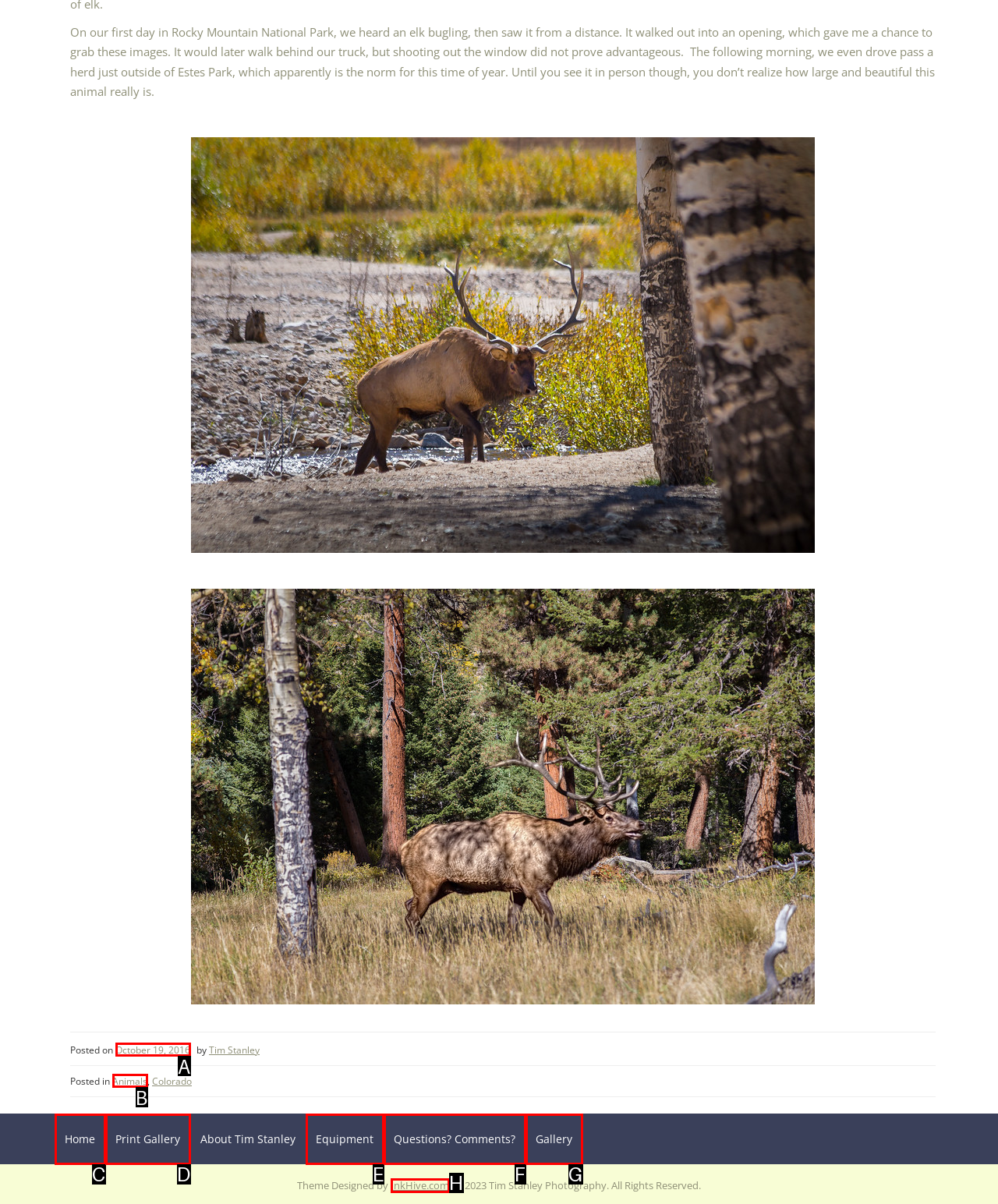Identify which HTML element aligns with the description: Equipment
Answer using the letter of the correct choice from the options available.

E